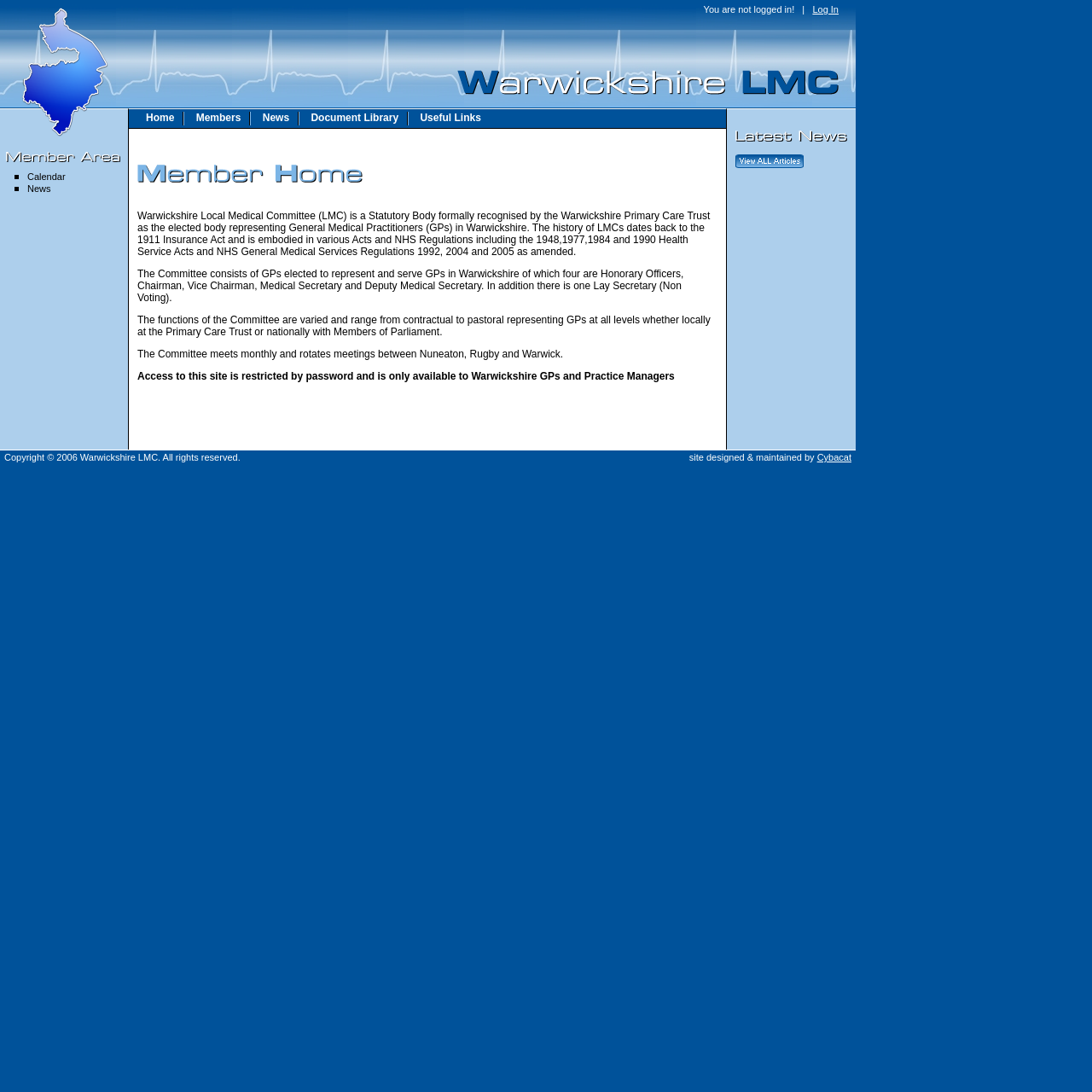Locate the bounding box coordinates of the area to click to fulfill this instruction: "Read the news". The bounding box should be presented as four float numbers between 0 and 1, in the order [left, top, right, bottom].

[0.013, 0.168, 0.046, 0.177]